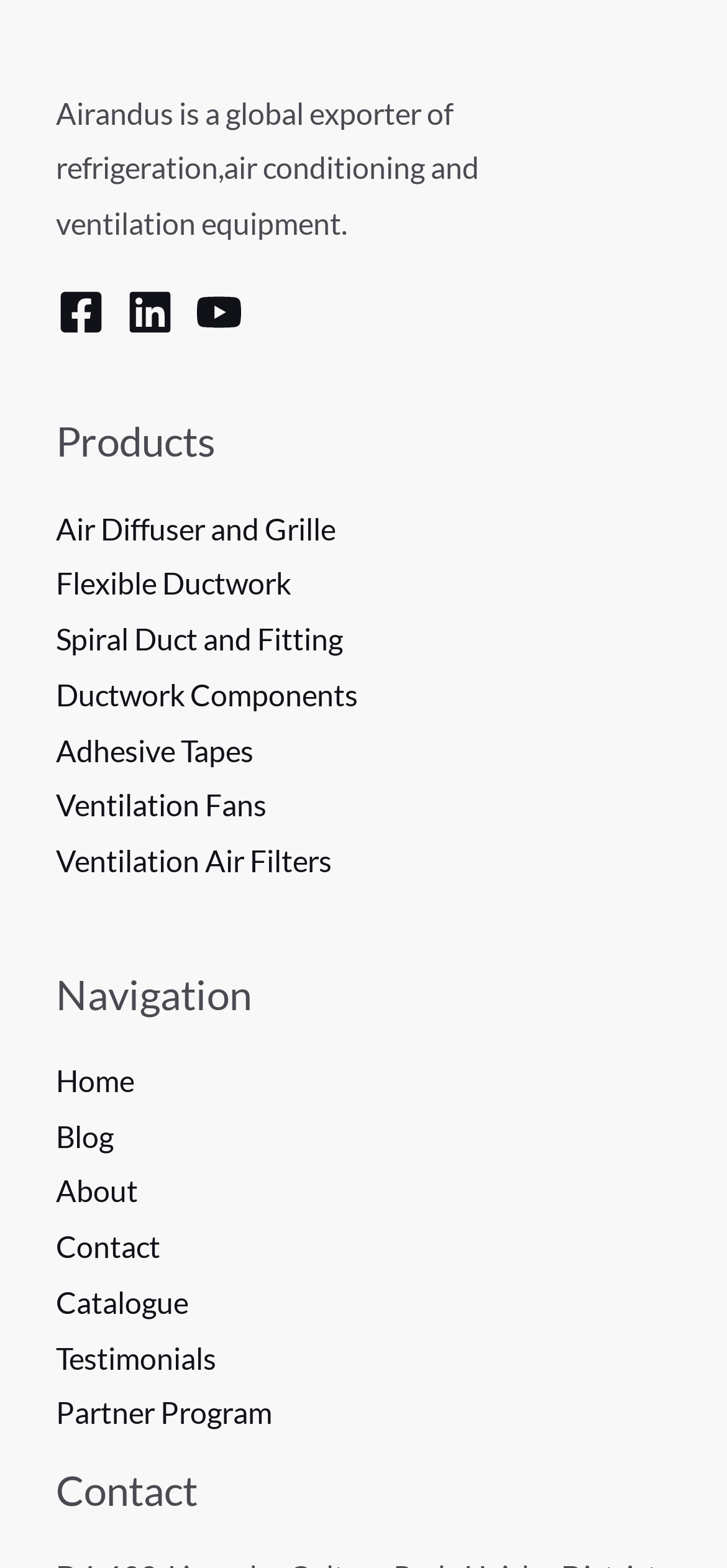Determine the bounding box coordinates for the element that should be clicked to follow this instruction: "Go to Home page". The coordinates should be given as four float numbers between 0 and 1, in the format [left, top, right, bottom].

[0.077, 0.678, 0.185, 0.7]